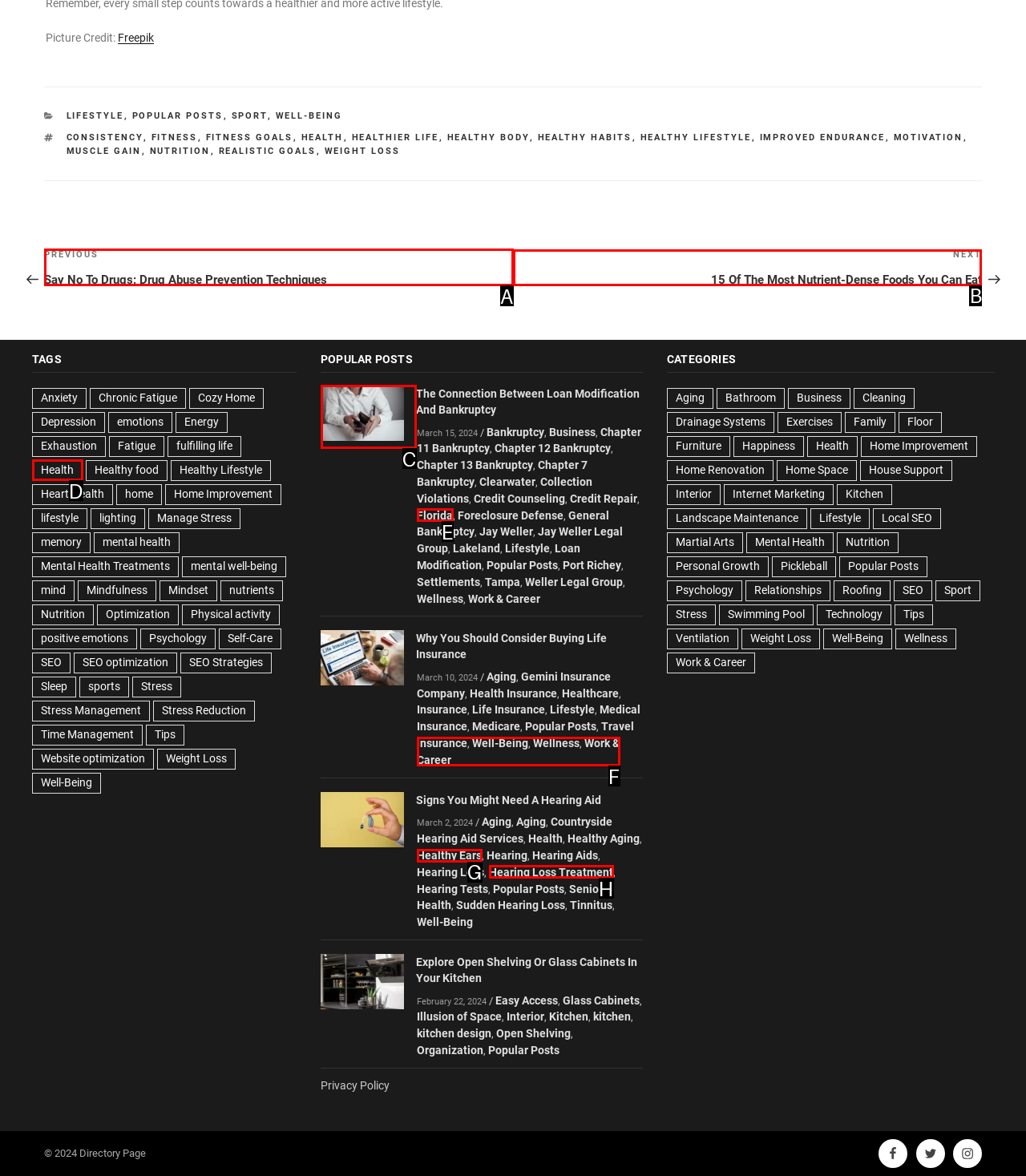Provide the letter of the HTML element that you need to click on to perform the task: View the next post '15 Of The Most Nutrient-Dense Foods You Can Eat'.
Answer with the letter corresponding to the correct option.

B